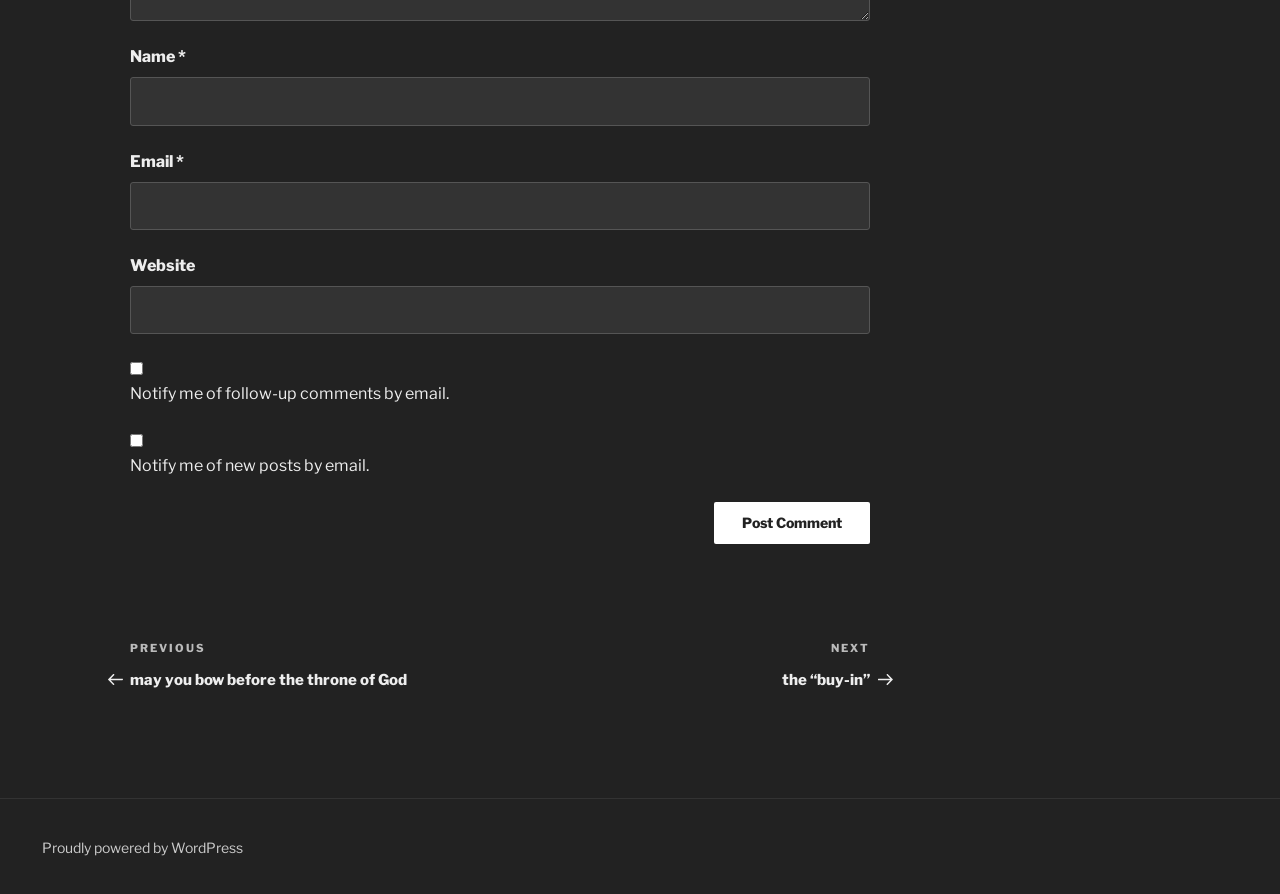Identify the coordinates of the bounding box for the element described below: "parent_node: Name * name="author"". Return the coordinates as four float numbers between 0 and 1: [left, top, right, bottom].

[0.102, 0.086, 0.68, 0.141]